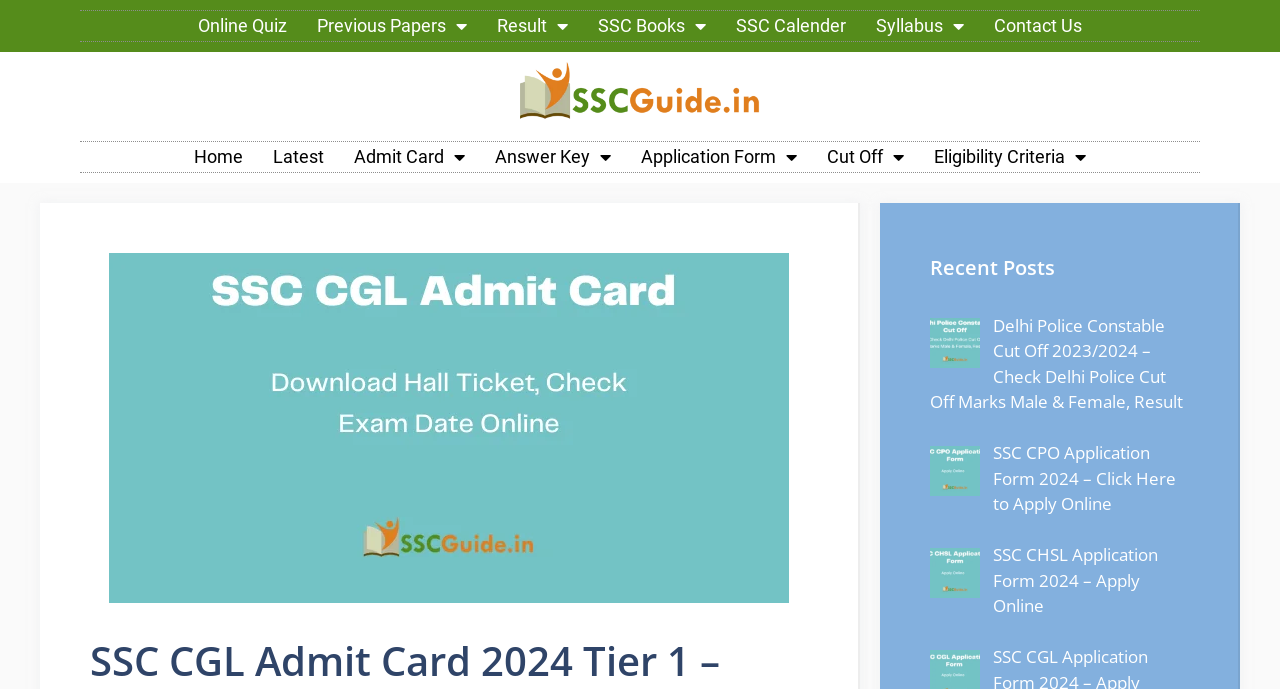What is the purpose of the 'Contact Us' link?
Carefully analyze the image and provide a detailed answer to the question.

The 'Contact Us' link is typically used to contact the website administrators or support team, and it is likely that this link serves the same purpose on this webpage.